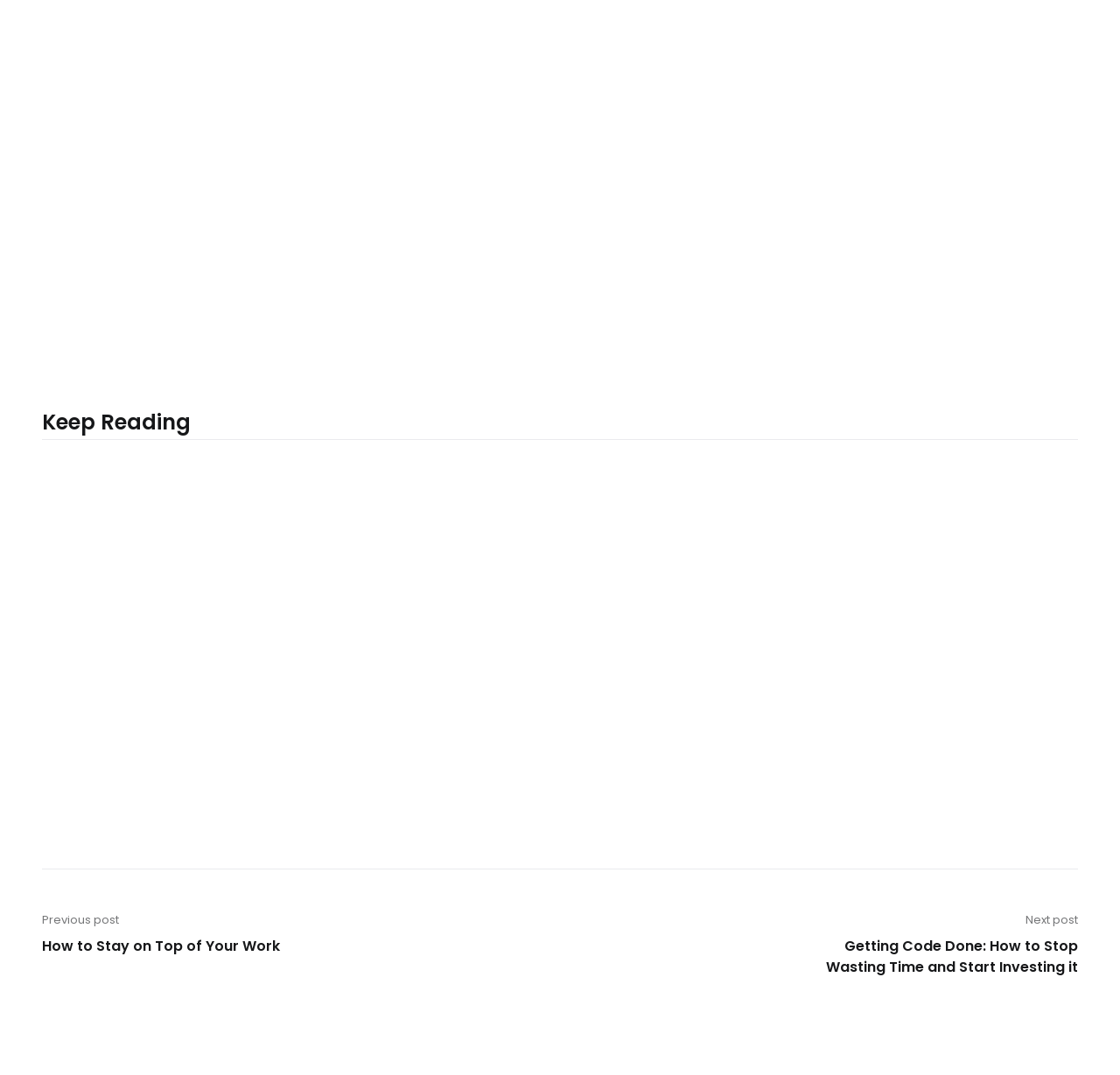Pinpoint the bounding box coordinates of the clickable area needed to execute the instruction: "Read the article 'How to Get Things Done Using Pomodoro Technique'". The coordinates should be specified as four float numbers between 0 and 1, i.e., [left, top, right, bottom].

[0.038, 0.693, 0.32, 0.73]